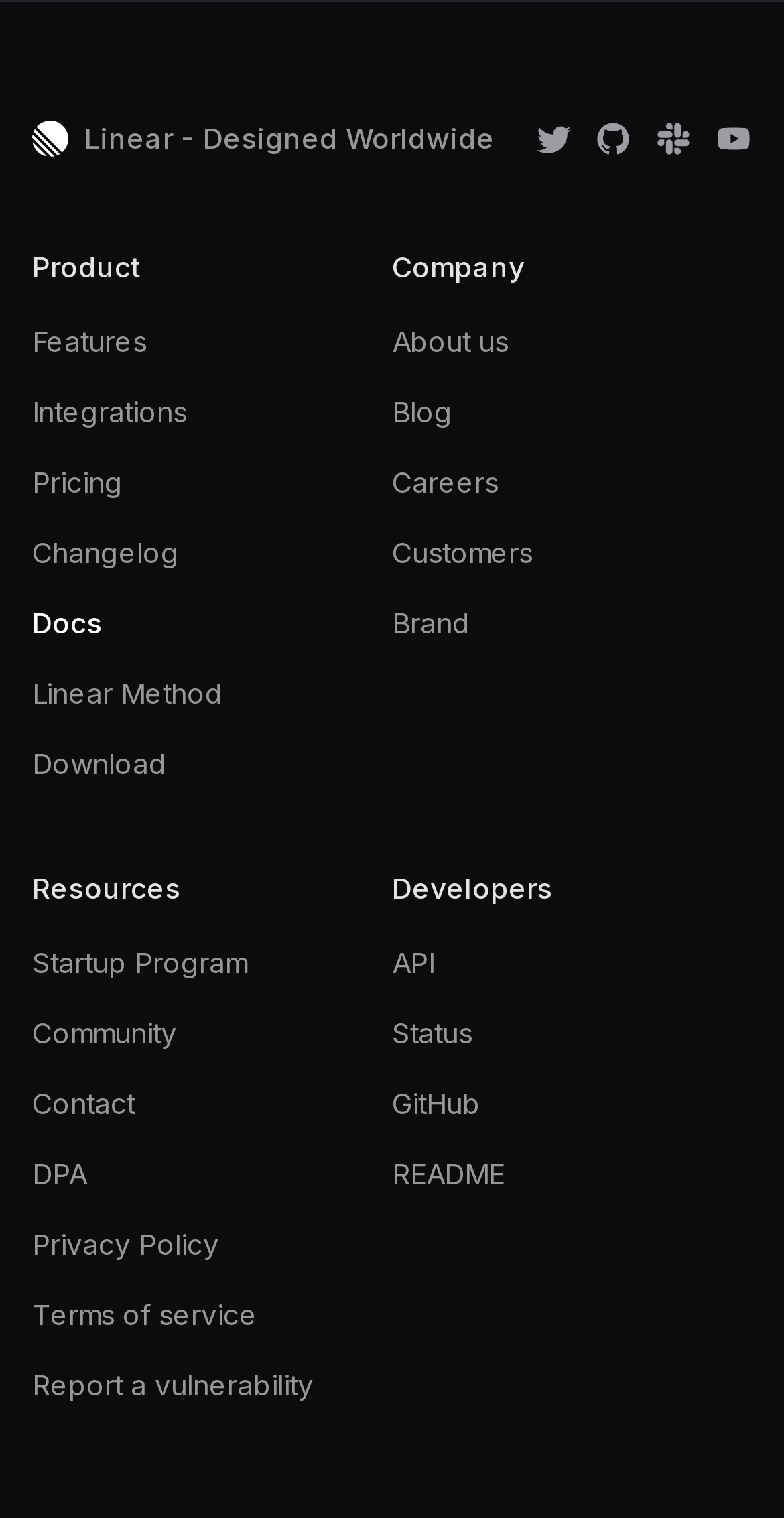Could you locate the bounding box coordinates for the section that should be clicked to accomplish this task: "Check the API documentation".

[0.5, 0.623, 0.554, 0.645]